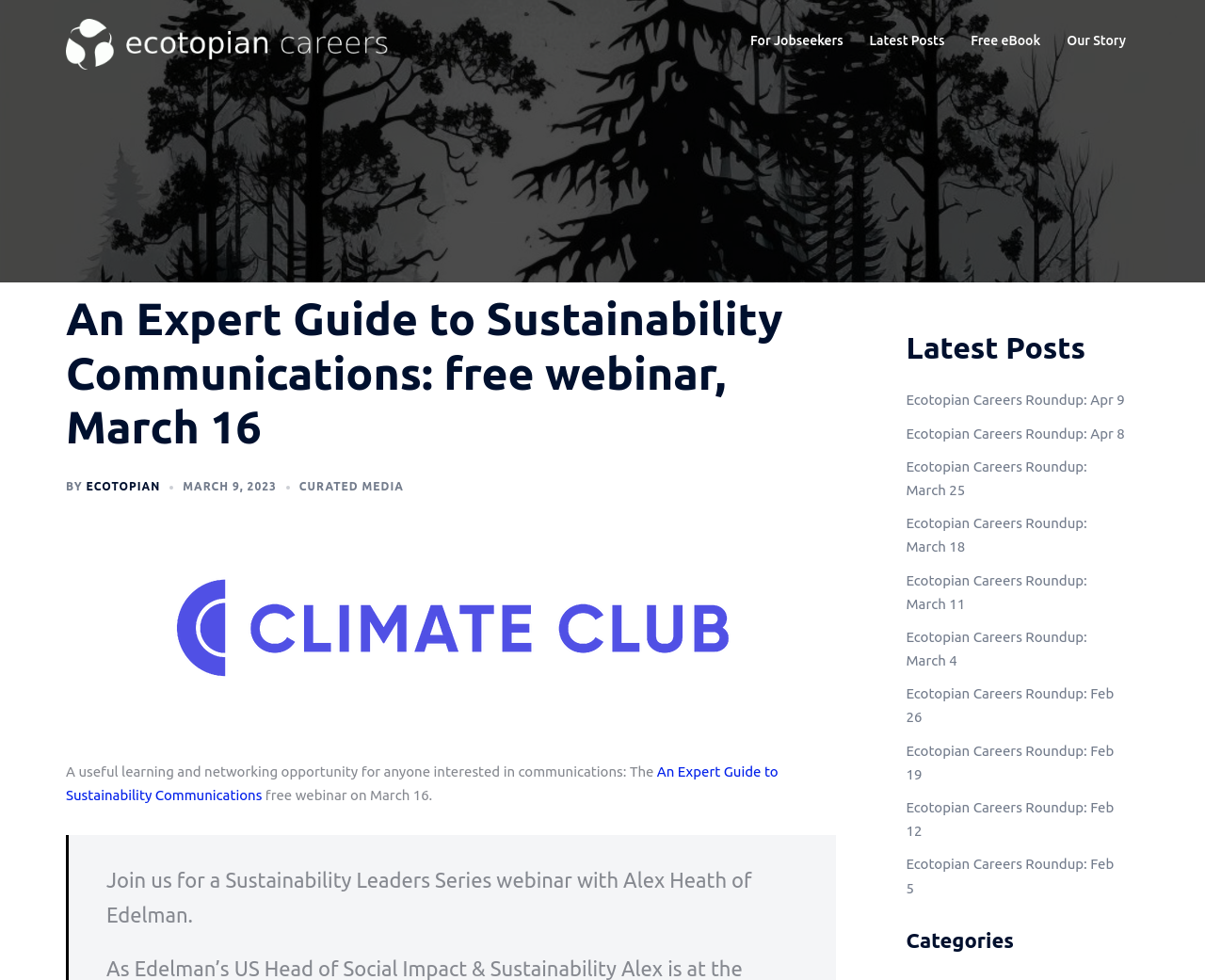What type of content is listed under 'Latest Posts'?
Analyze the screenshot and provide a detailed answer to the question.

The type of content listed under 'Latest Posts' can be determined by reading the links under the 'Latest Posts' heading, which all have titles starting with 'Ecotopian Careers Roundup', indicating that they are all roundup posts from Ecotopian Careers.